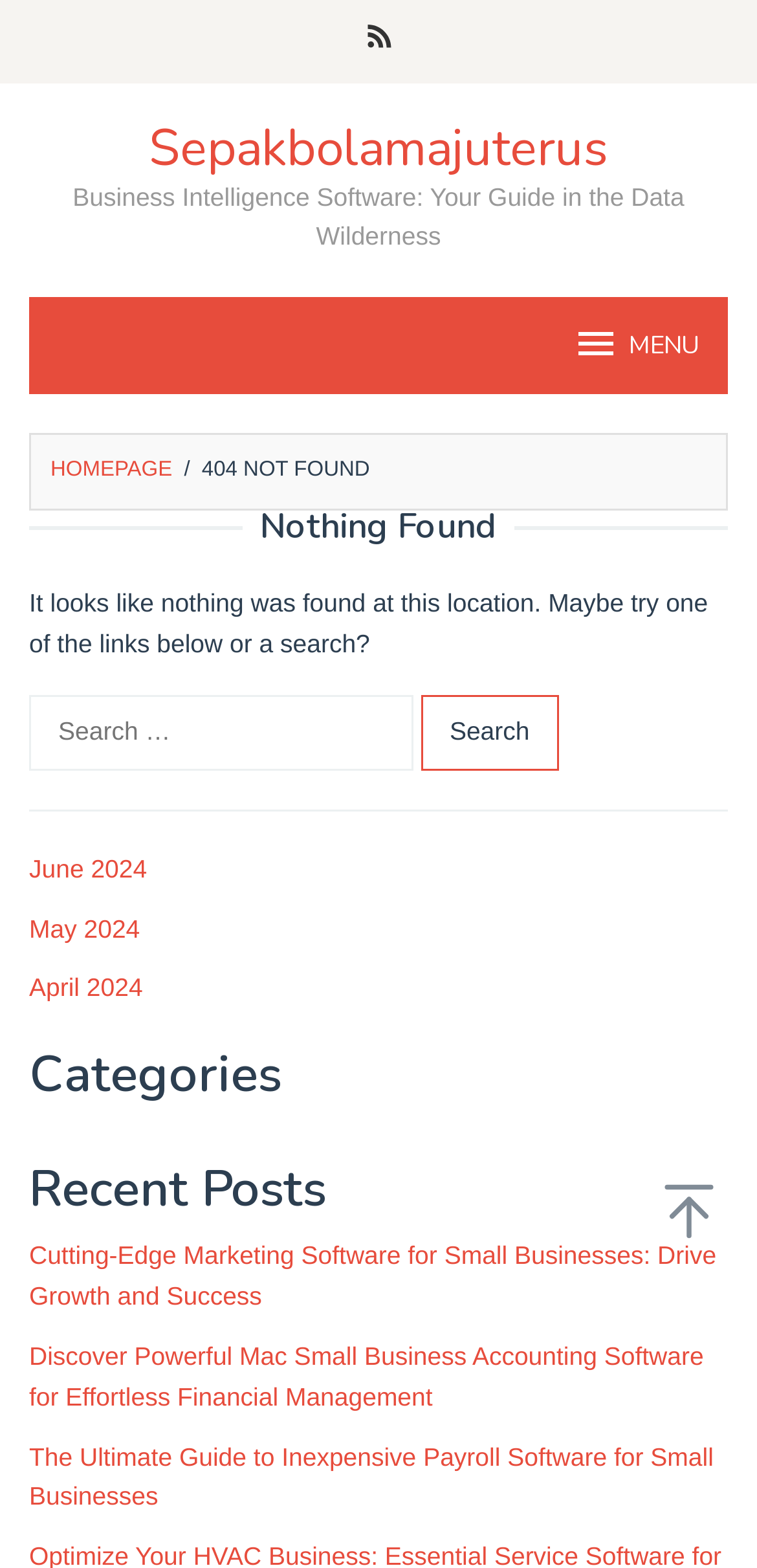By analyzing the image, answer the following question with a detailed response: Can users find recent posts on the page?

Users can find recent posts on the page, which is a child element of the main element, indicated by the heading 'Recent Posts', and several links to recent posts are listed below.